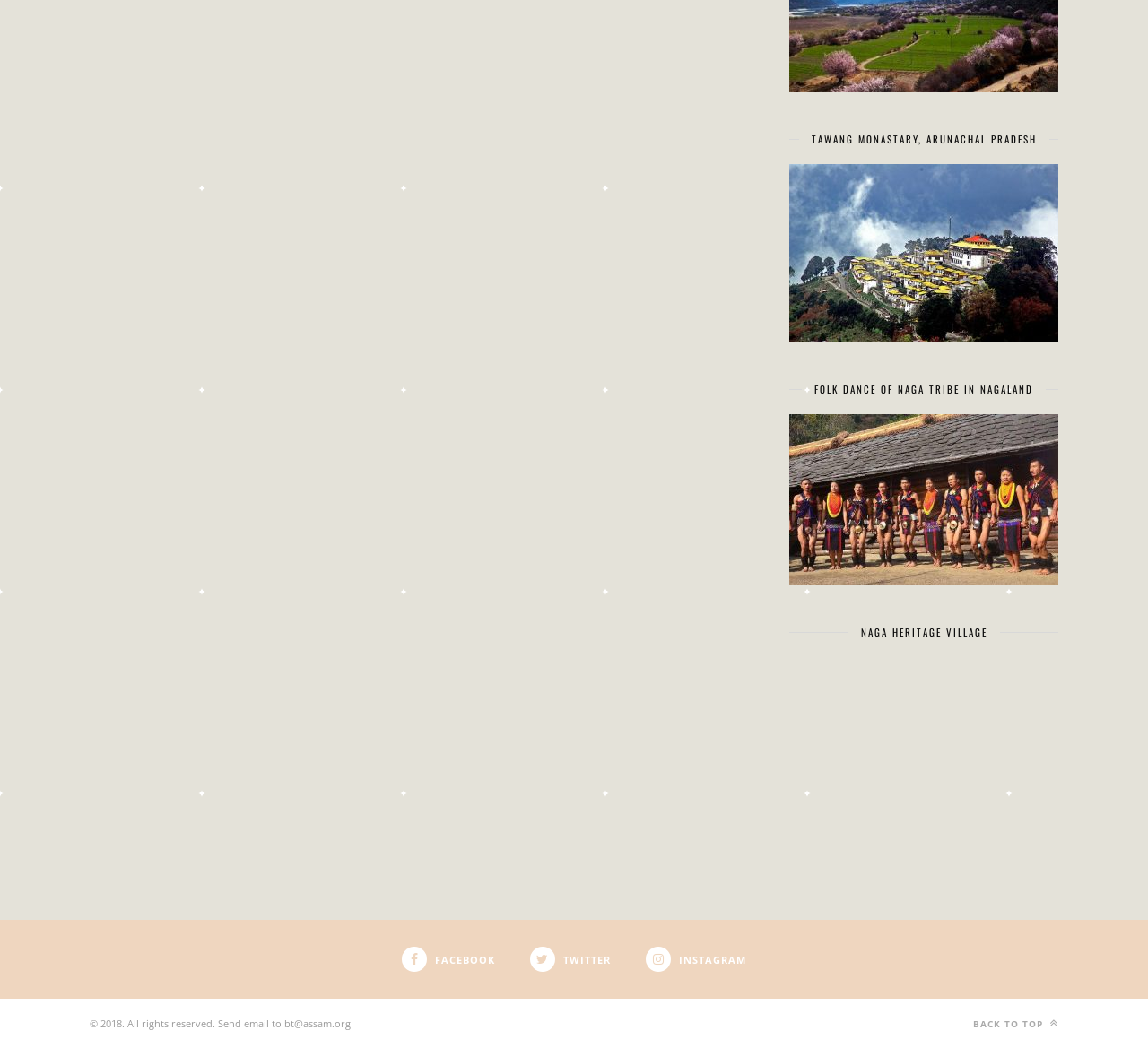Find the bounding box of the web element that fits this description: "Back to top".

[0.848, 0.97, 0.922, 0.983]